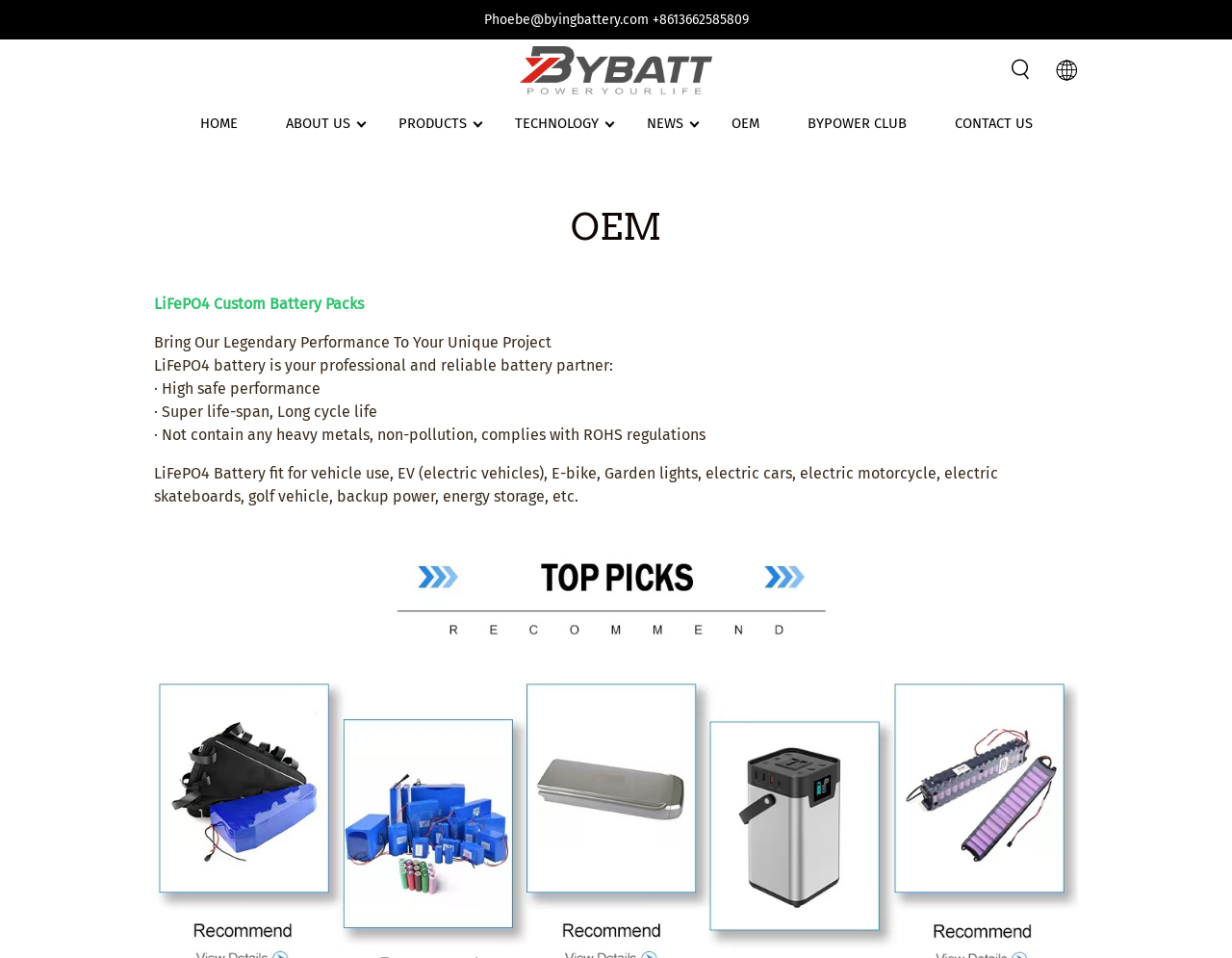Highlight the bounding box coordinates of the region I should click on to meet the following instruction: "go to home page".

[0.162, 0.117, 0.193, 0.141]